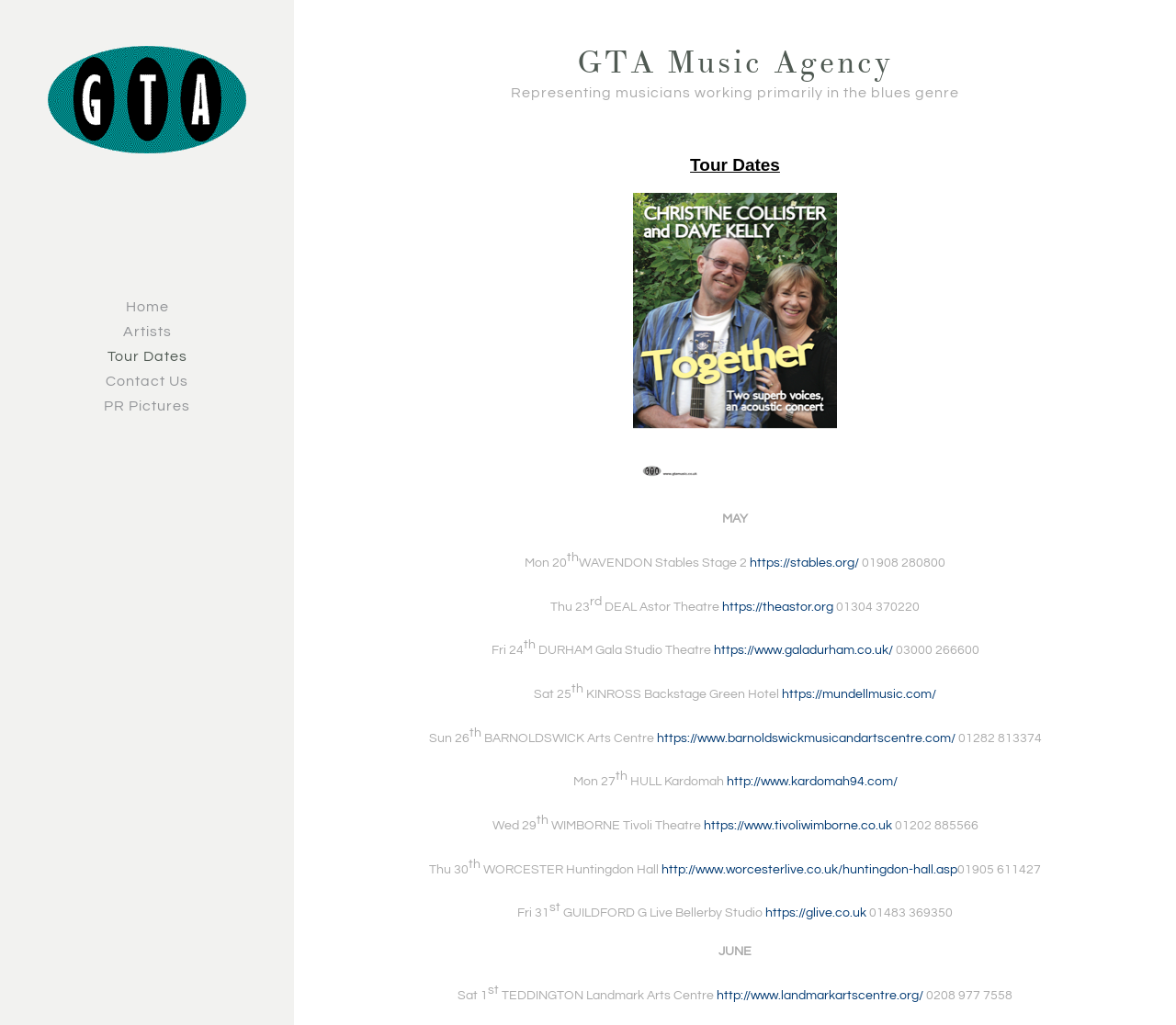Please provide a comprehensive answer to the question below using the information from the image: What is the genre of music represented by GTA Music Agency?

The genre of music represented by GTA Music Agency can be found in the subtitle of the webpage, which states 'Representing musicians working primarily in the blues genre'. This suggests that the agency specializes in blues music.